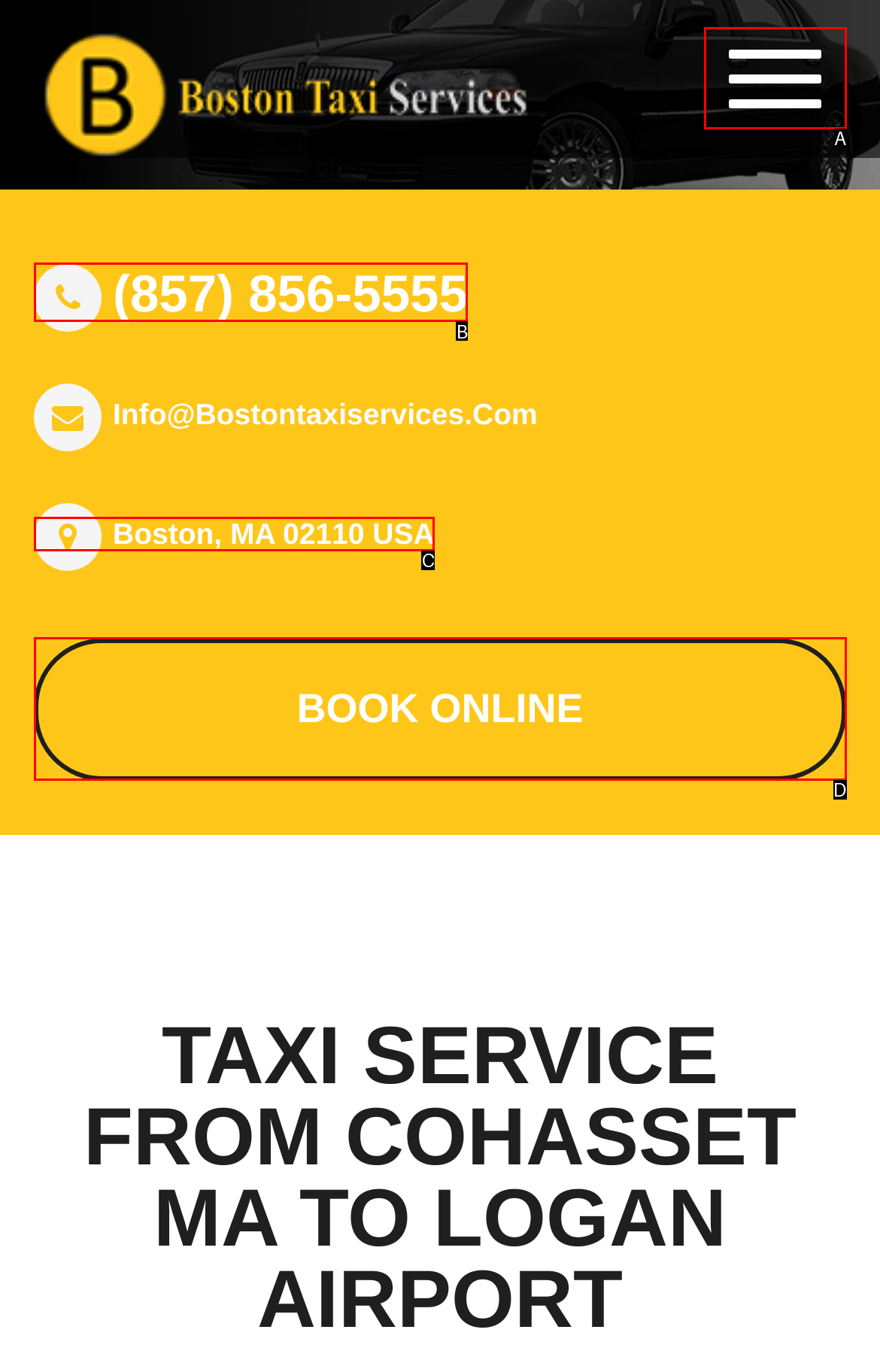Based on the description: Boston, MA 02110 USA, find the HTML element that matches it. Provide your answer as the letter of the chosen option.

C